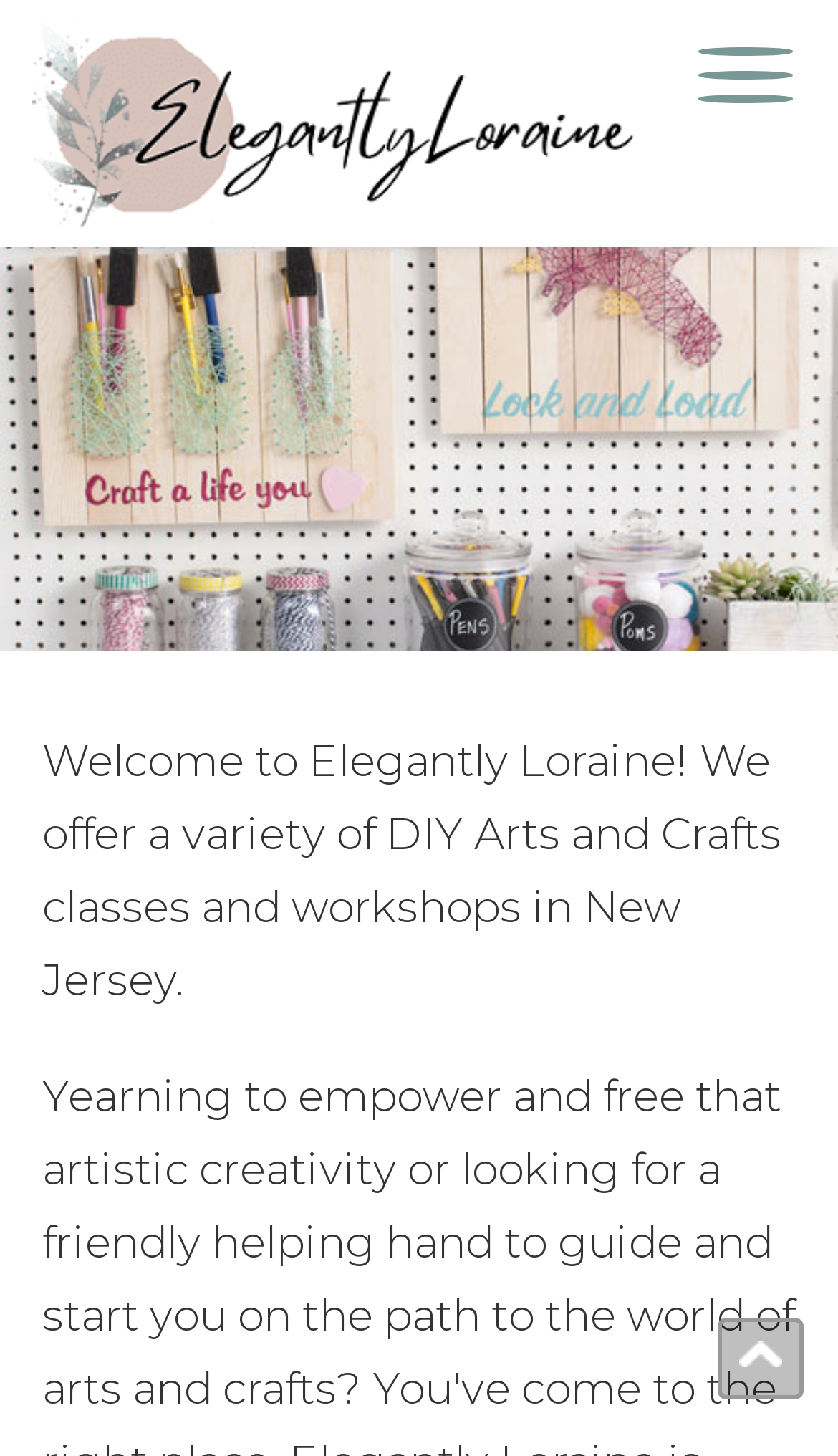Where are the classes and workshops located?
Please look at the screenshot and answer in one word or a short phrase.

New Jersey